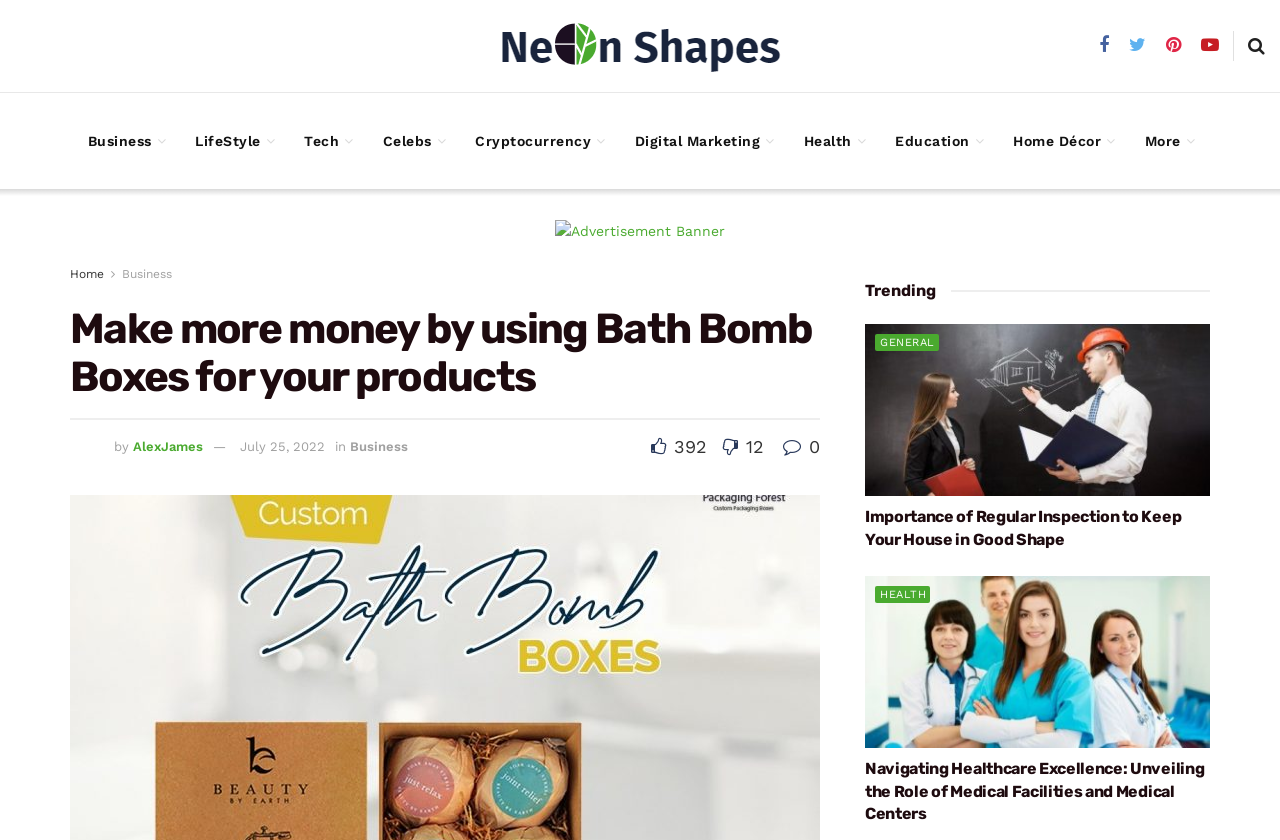Pinpoint the bounding box coordinates of the element to be clicked to execute the instruction: "Check the 'Trending' section".

[0.676, 0.325, 0.743, 0.367]